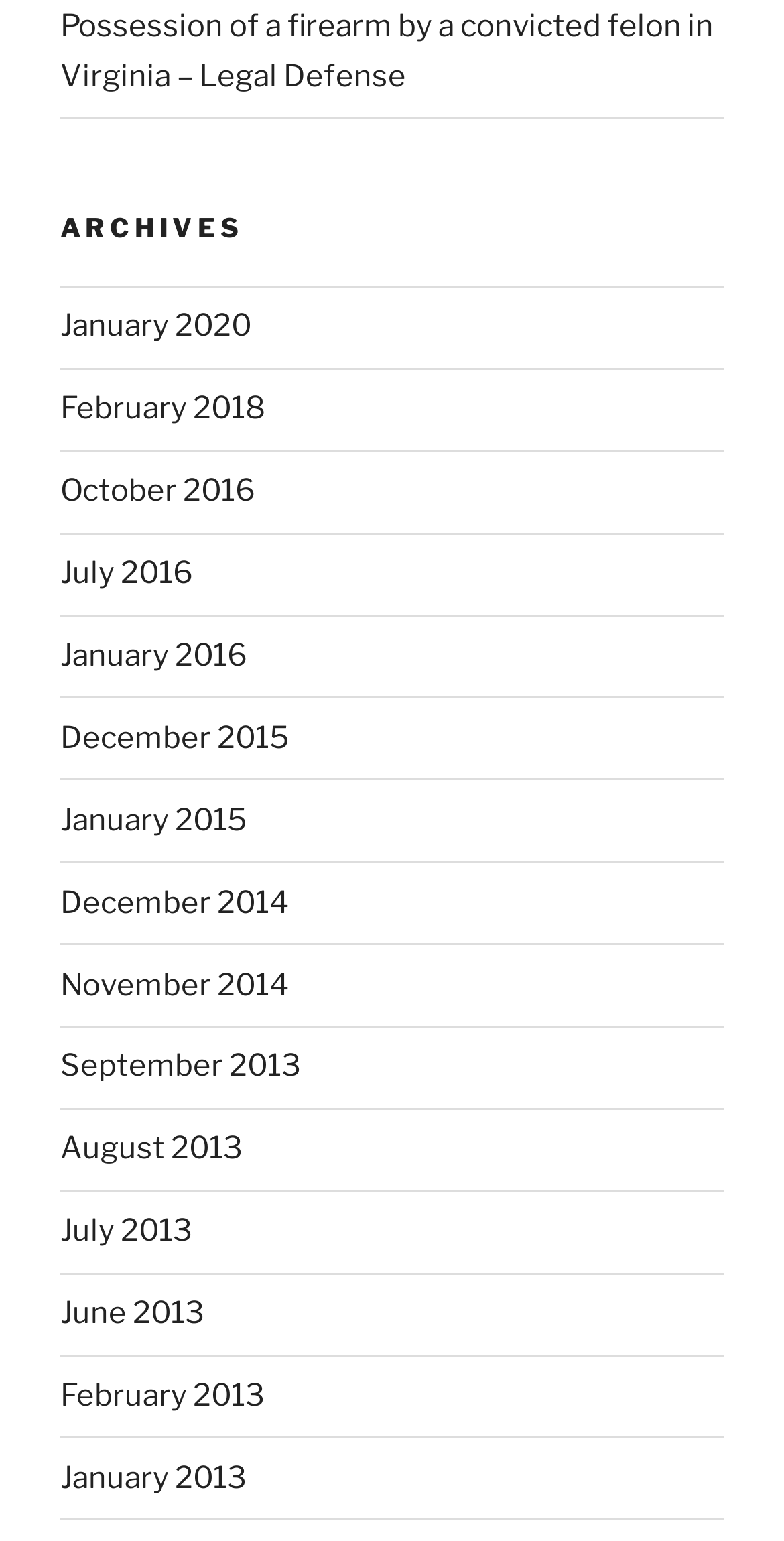Identify the coordinates of the bounding box for the element that must be clicked to accomplish the instruction: "Explore archives from July 2016".

[0.077, 0.36, 0.246, 0.384]